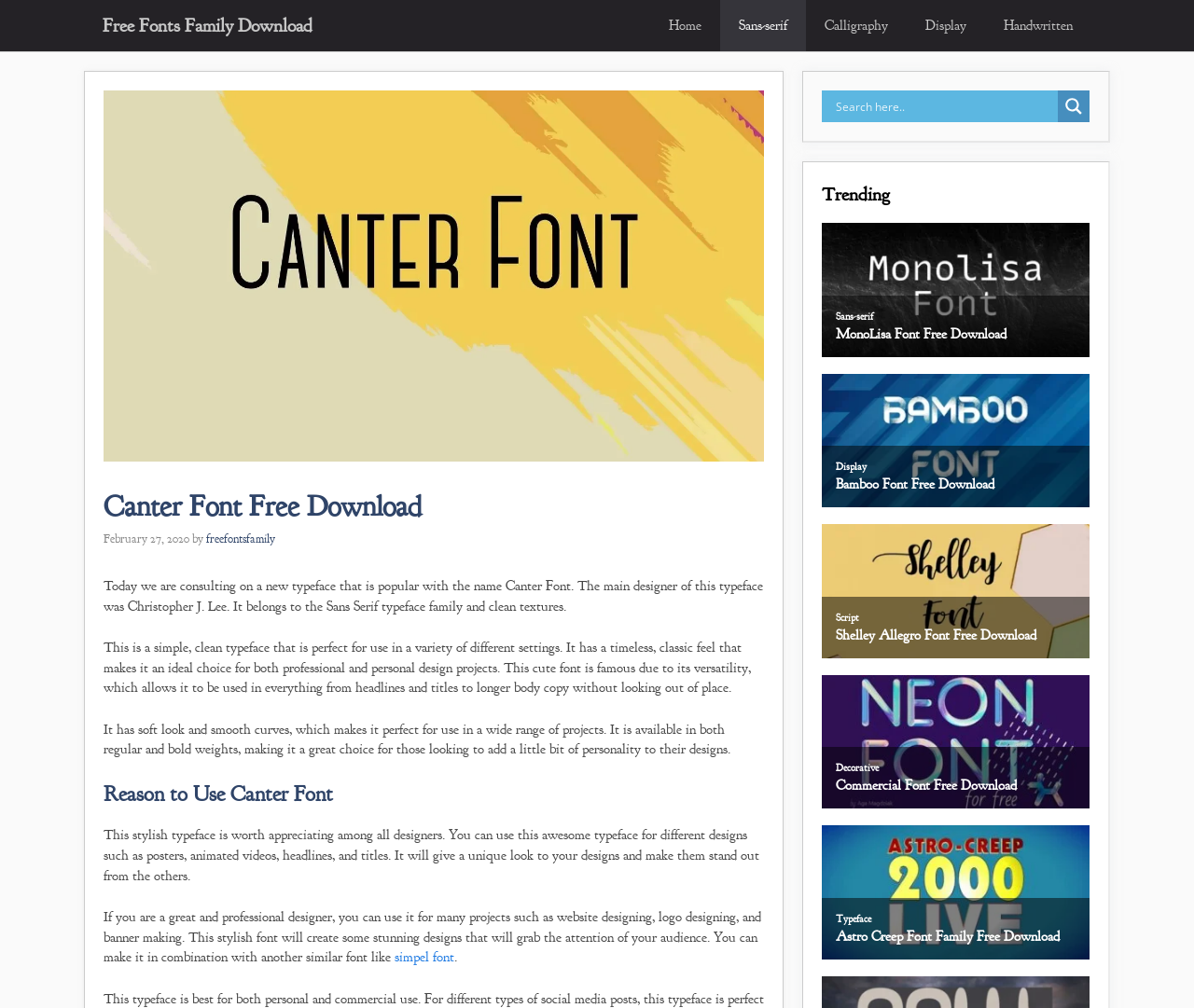Pinpoint the bounding box coordinates of the element you need to click to execute the following instruction: "Read about Canter Font features". The bounding box should be represented by four float numbers between 0 and 1, in the format [left, top, right, bottom].

[0.087, 0.572, 0.639, 0.61]